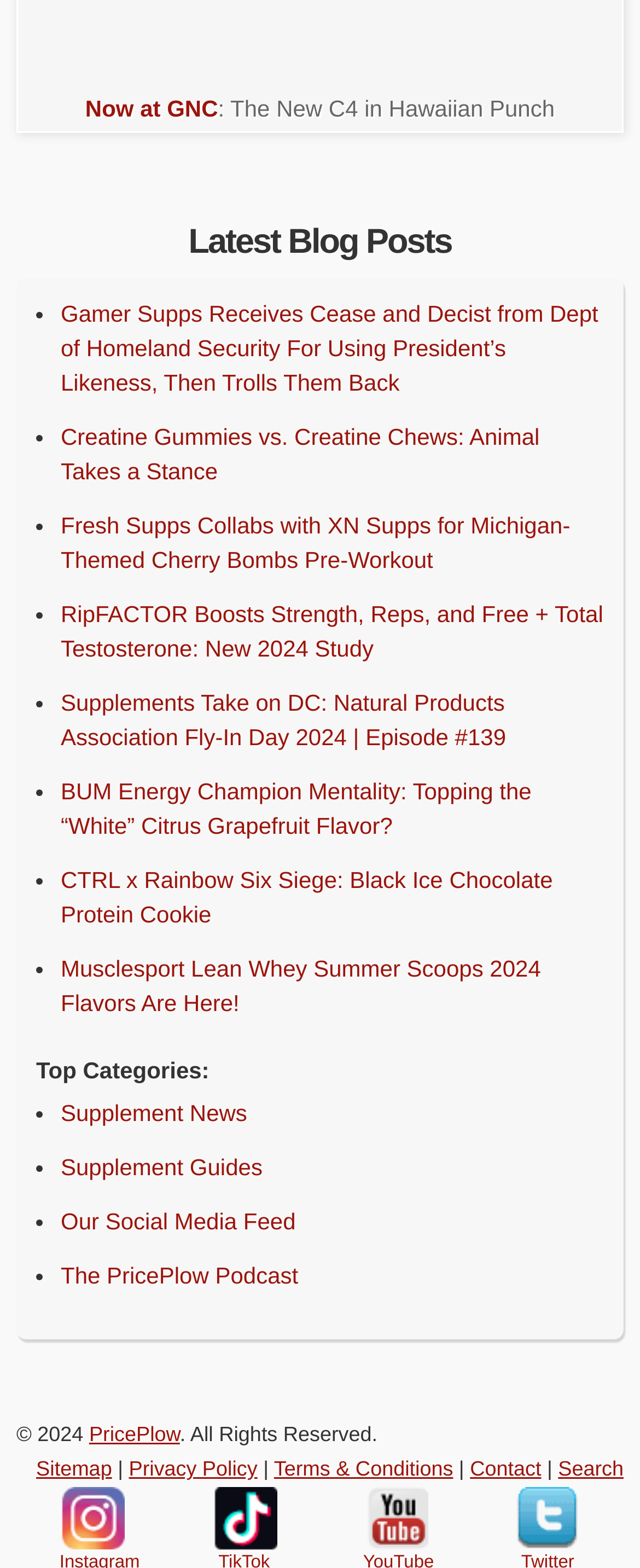What is the theme of the website?
Please answer using one word or phrase, based on the screenshot.

Supplements